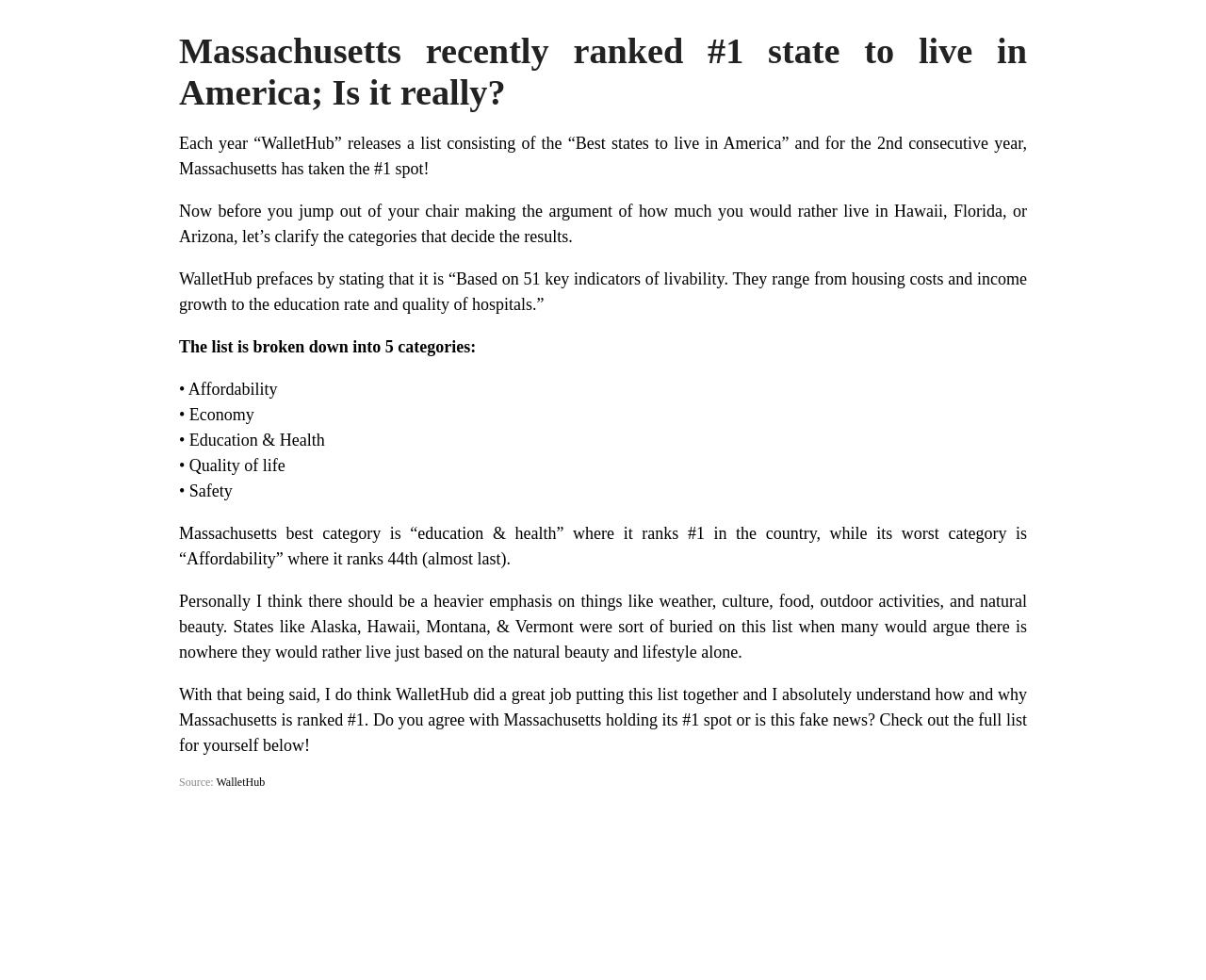Could you please study the image and provide a detailed answer to the question:
How many categories are used to determine the best states to live in America?

The list of best states to live in America is broken down into 5 categories, which are Affordability, Economy, Education & Health, Quality of life, and Safety, as stated in the text.